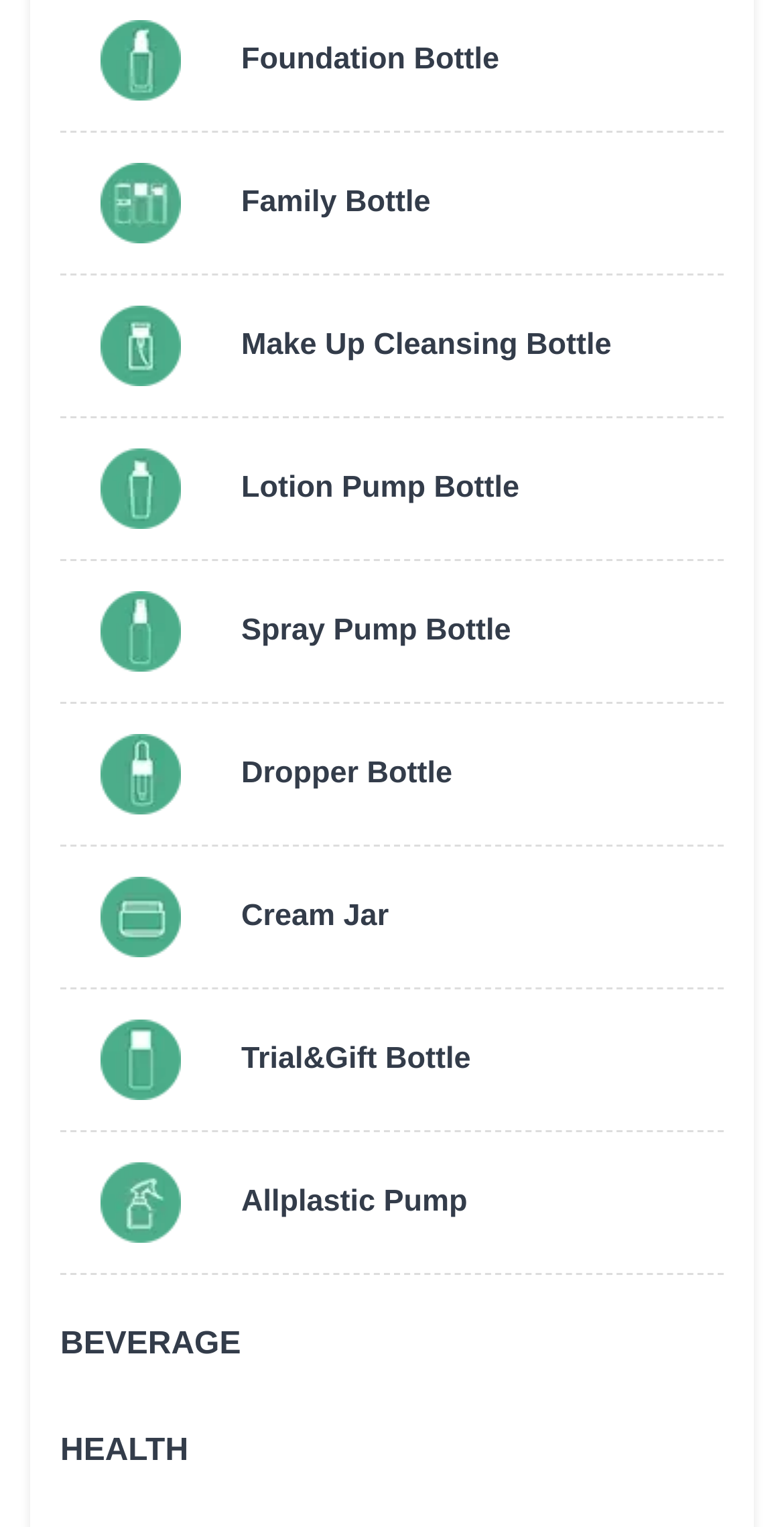Find the coordinates for the bounding box of the element with this description: "Lotion Pump Bottle".

[0.077, 0.293, 0.923, 0.367]